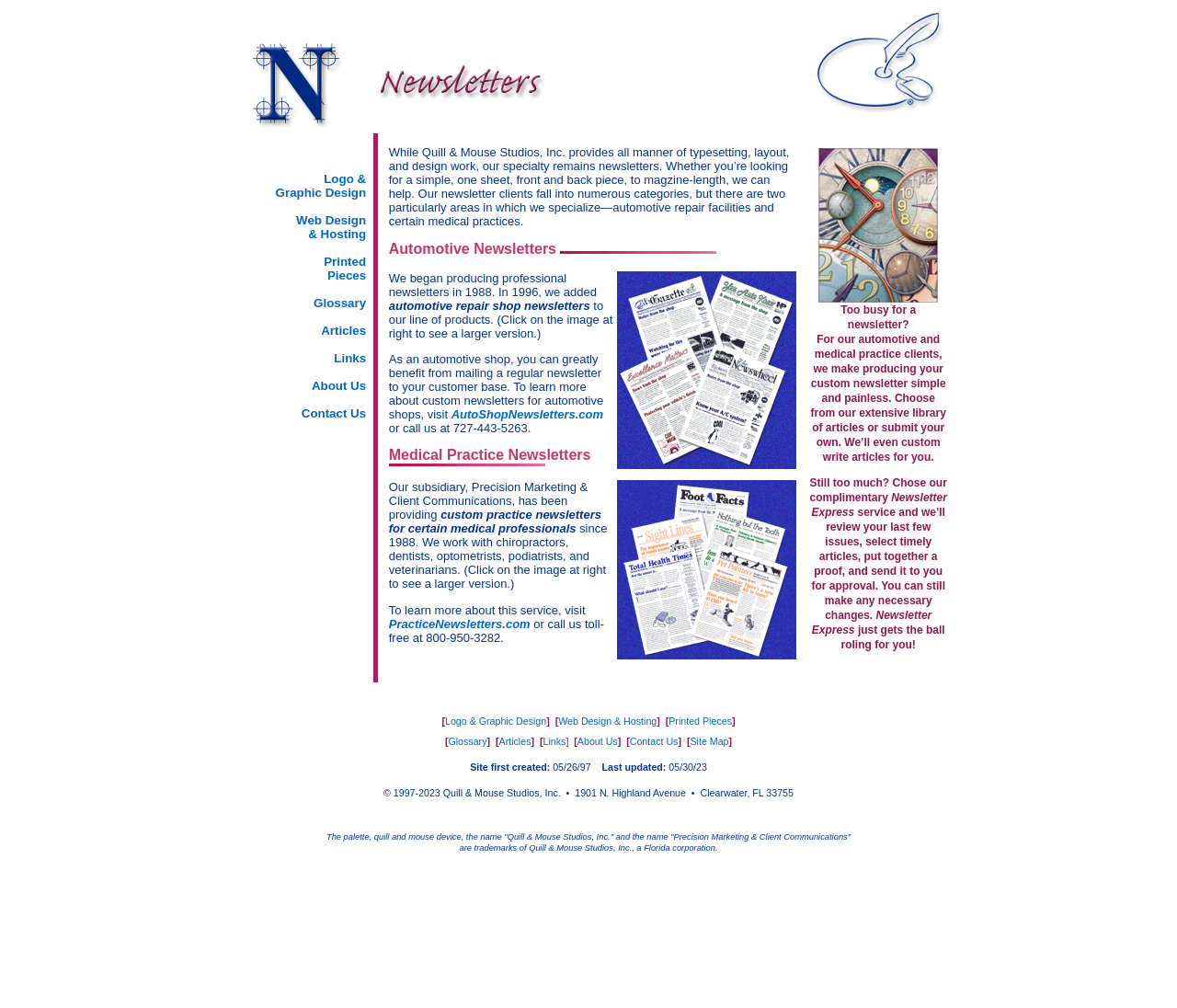Identify the bounding box coordinates of the section to be clicked to complete the task described by the following instruction: "Click on the 'Logo & Graphic Design' link". The coordinates should be four float numbers between 0 and 1, formatted as [left, top, right, bottom].

[0.234, 0.17, 0.311, 0.198]